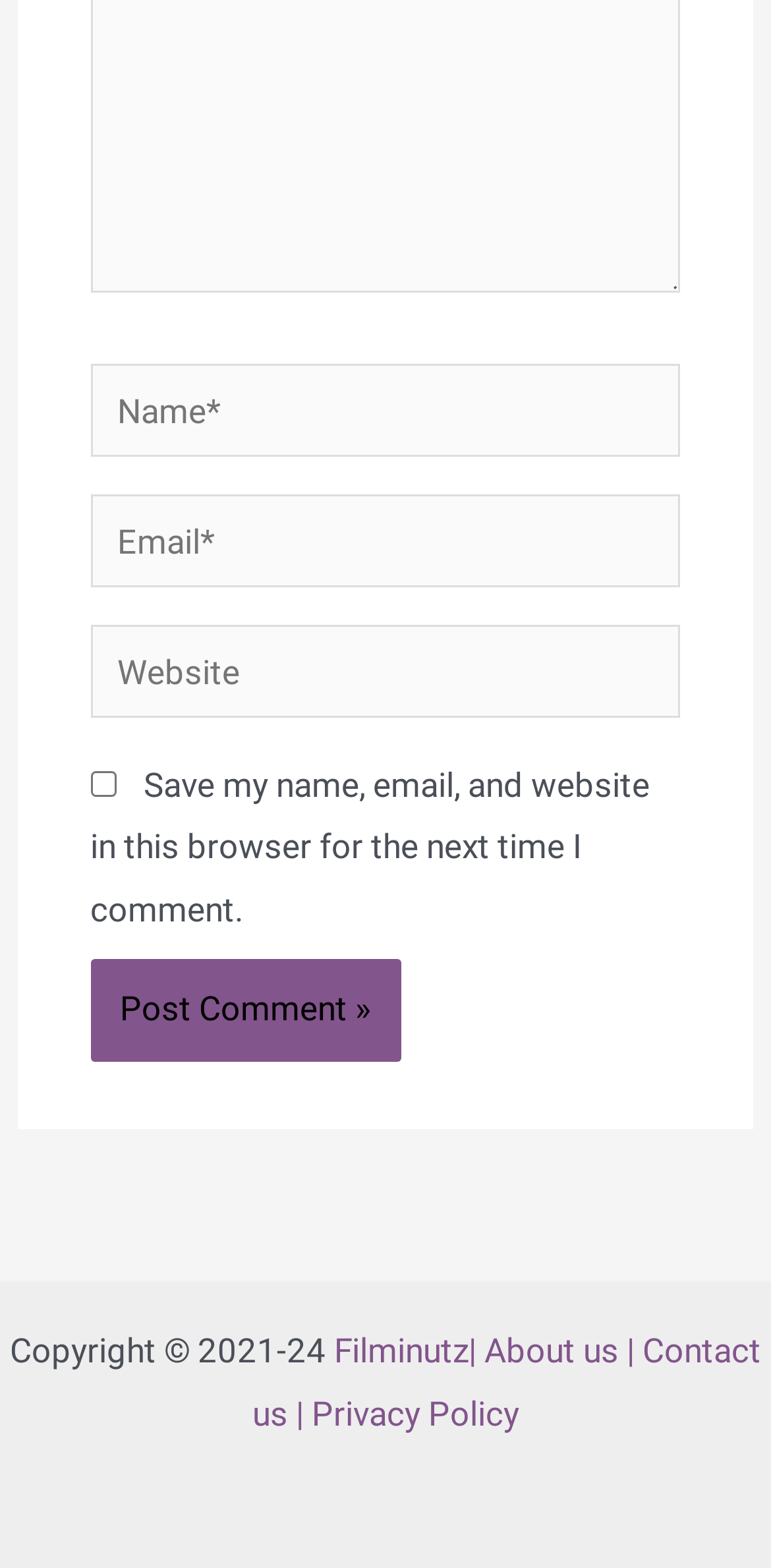Provide the bounding box coordinates for the UI element described in this sentence: "Filminutz". The coordinates should be four float values between 0 and 1, i.e., [left, top, right, bottom].

[0.433, 0.849, 0.608, 0.874]